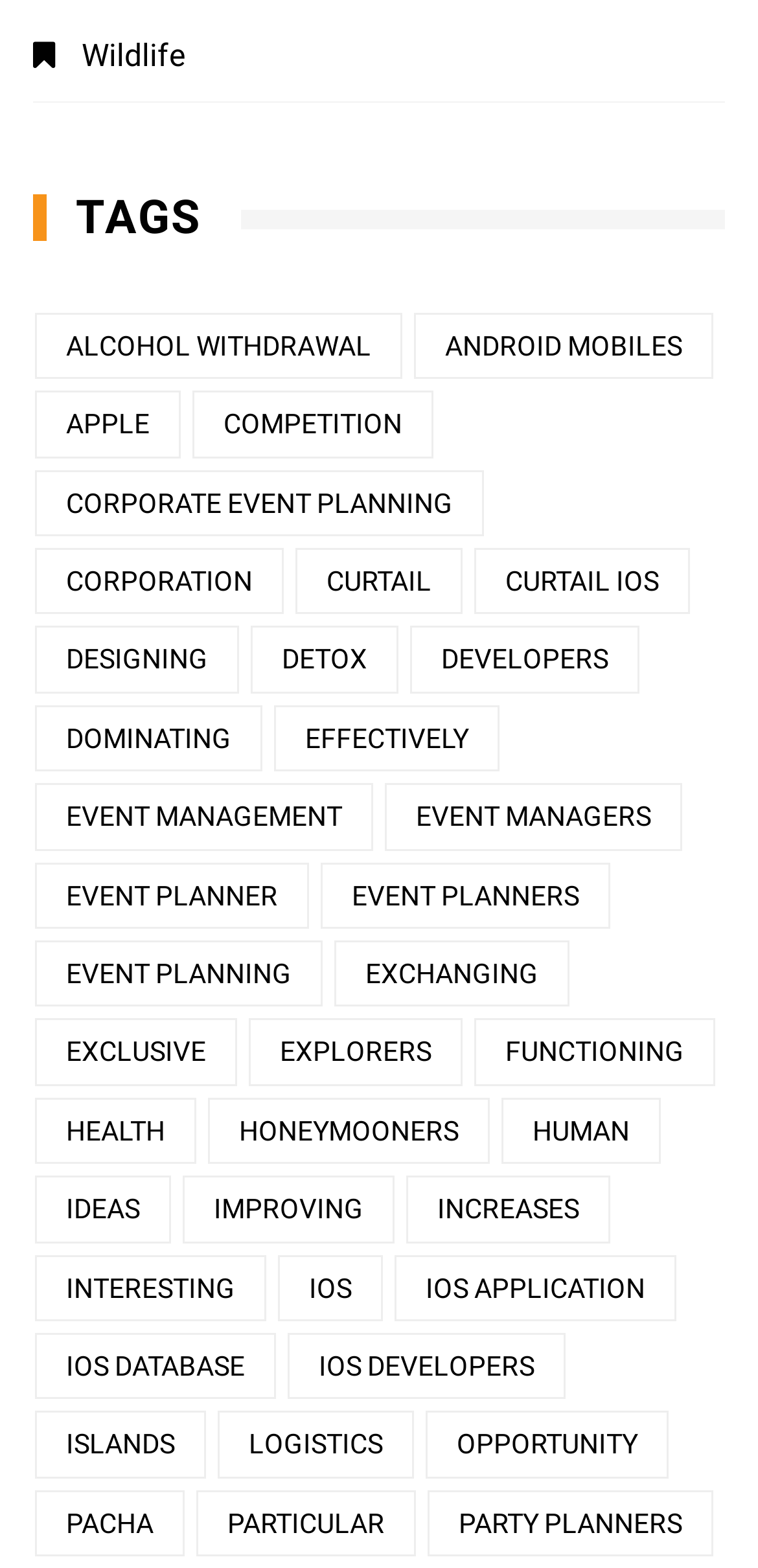Respond to the following query with just one word or a short phrase: 
What is the main topic of this webpage?

Tags